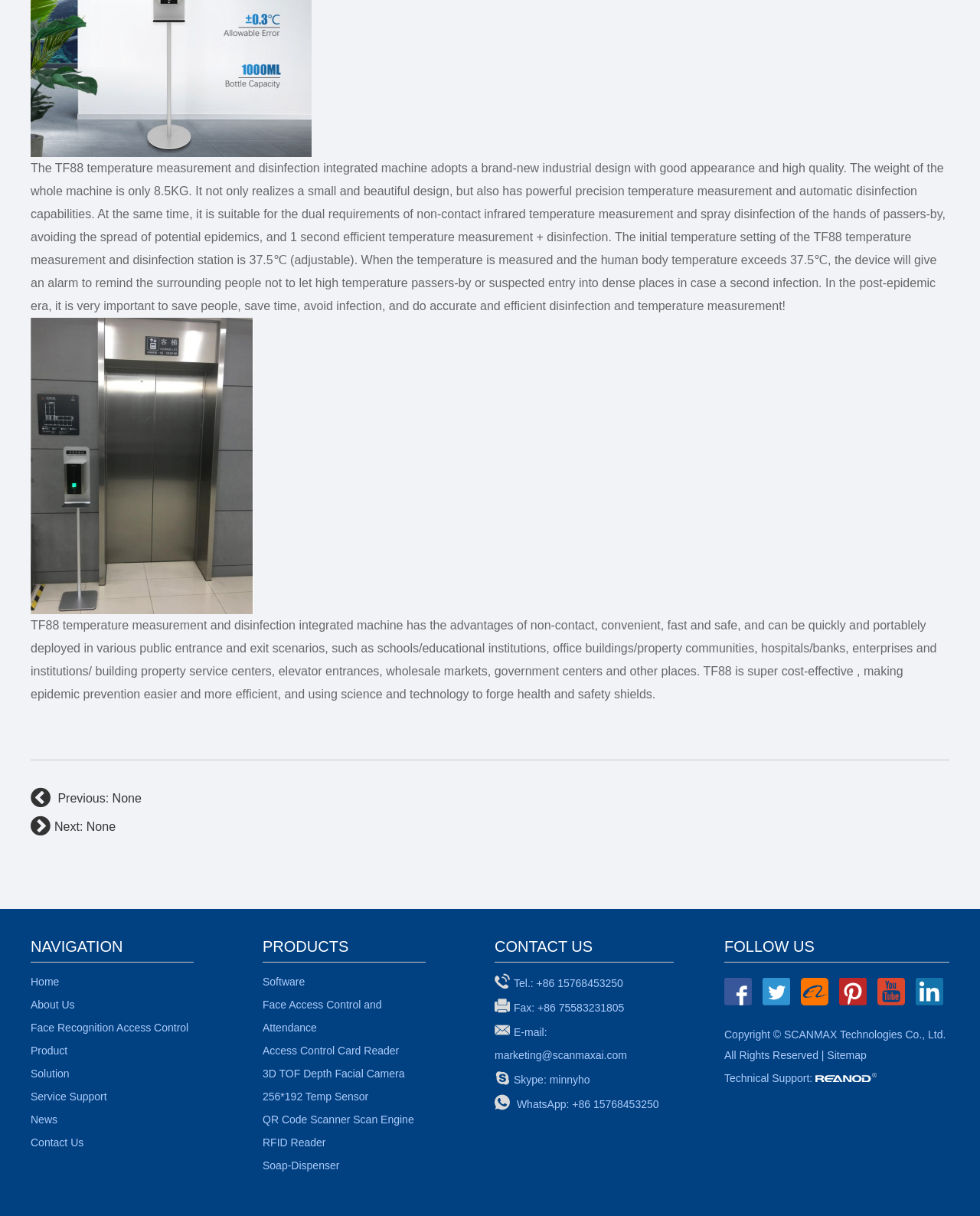Bounding box coordinates are specified in the format (top-left x, top-left y, bottom-right x, bottom-right y). All values are floating point numbers bounded between 0 and 1. Please provide the bounding box coordinate of the region this sentence describes: parent_node: Next: None

[0.031, 0.669, 0.052, 0.689]